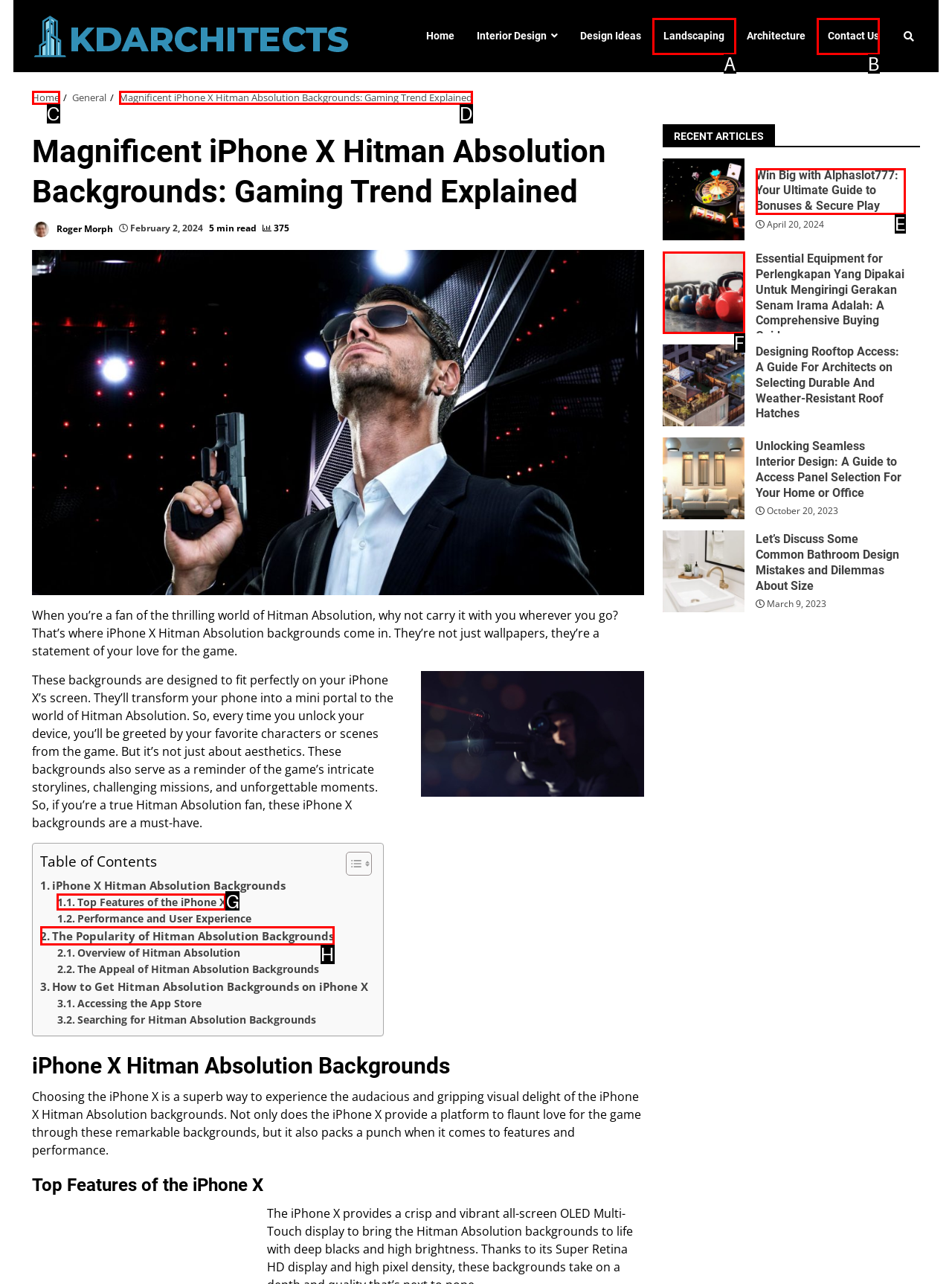From the given choices, which option should you click to complete this task: Read the article 'Win Big with Alphaslot777: Your Ultimate Guide to Bonuses & Secure Play'? Answer with the letter of the correct option.

E